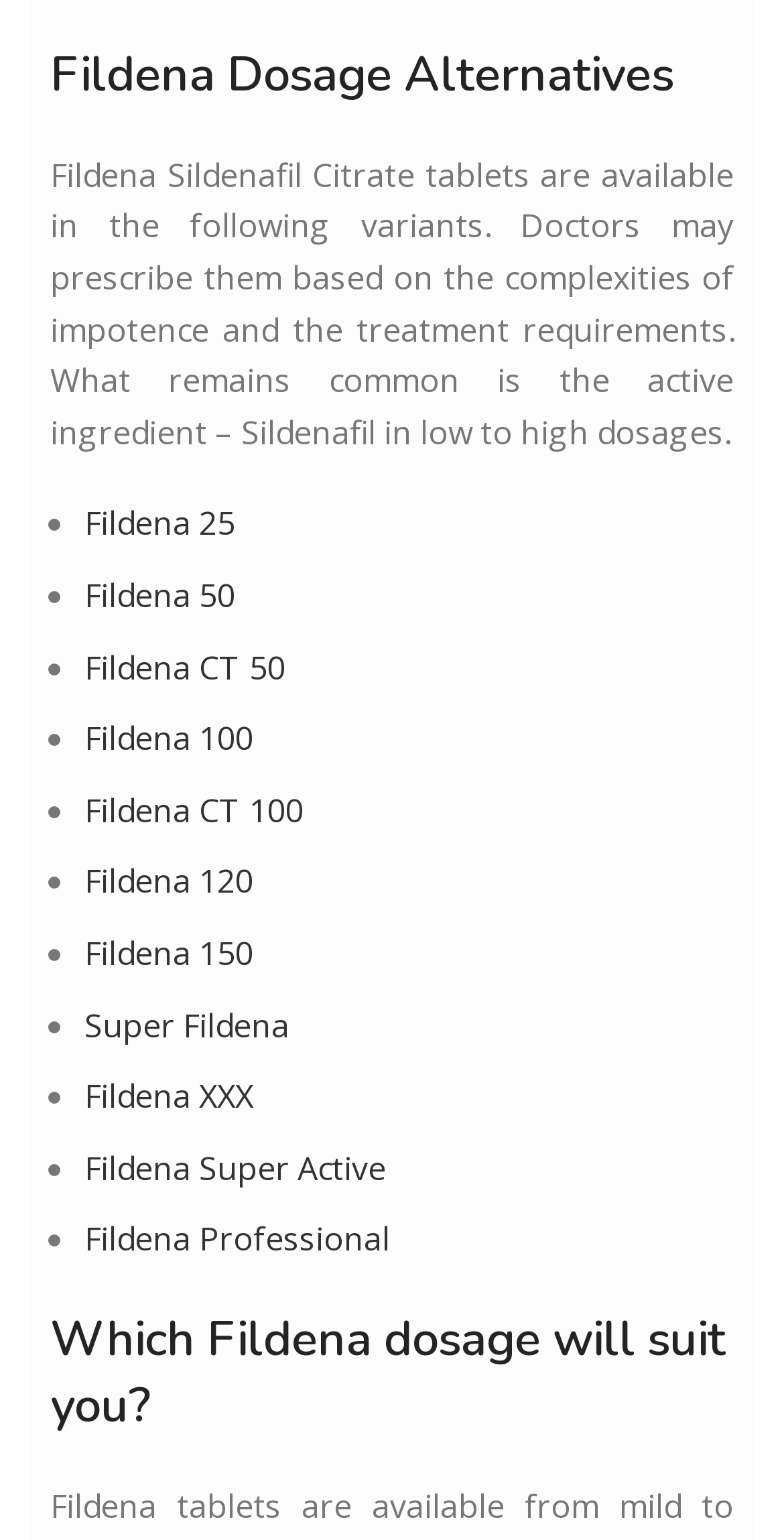Please identify the bounding box coordinates of the area that needs to be clicked to follow this instruction: "click Fildena 25".

[0.108, 0.326, 0.3, 0.354]